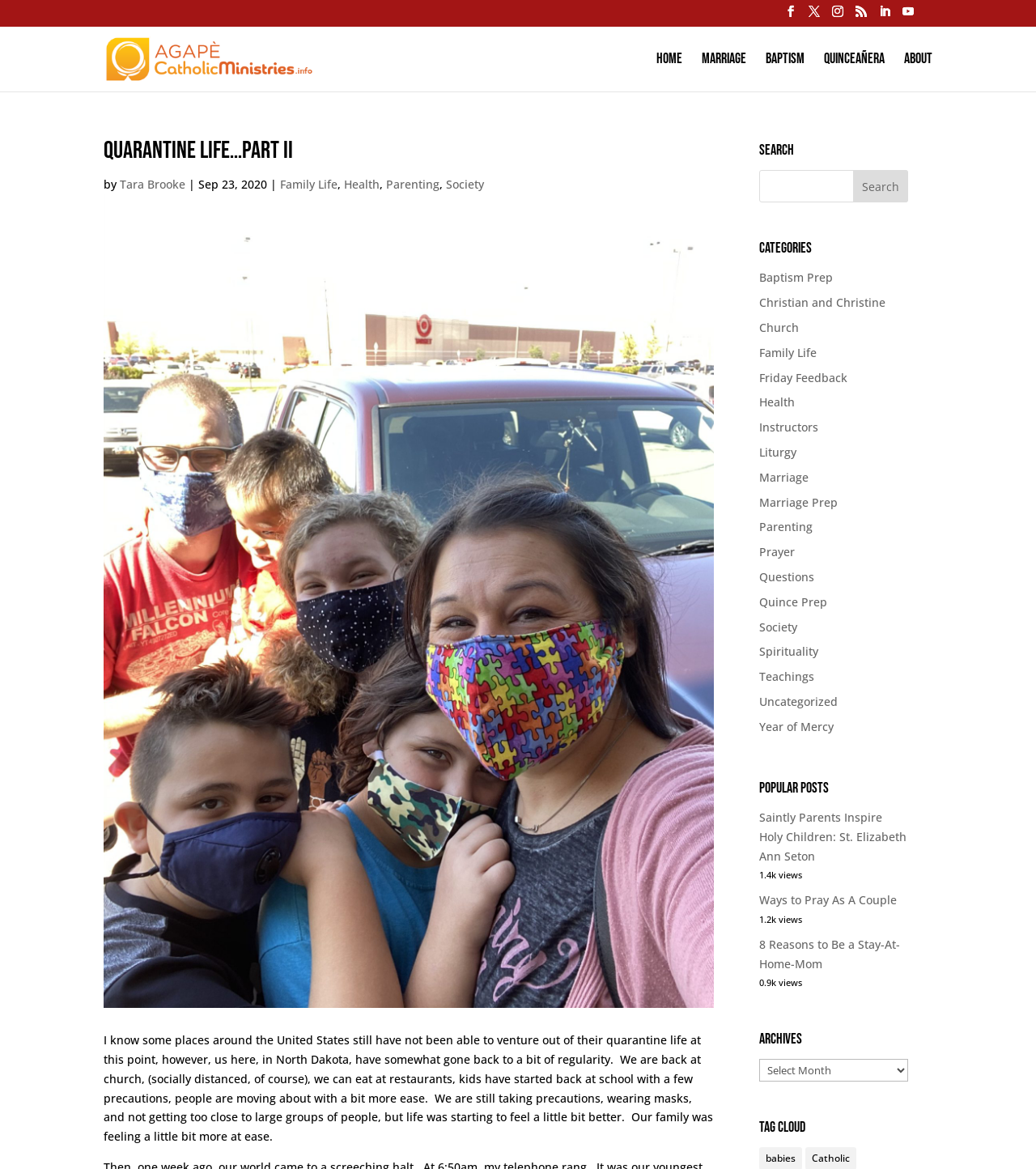Please answer the following question using a single word or phrase: 
What are the categories of blog posts available on this website?

Multiple categories